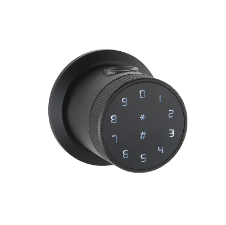Respond with a single word or phrase:
What type of settings is the lock ideal for?

contemporary residential or commercial